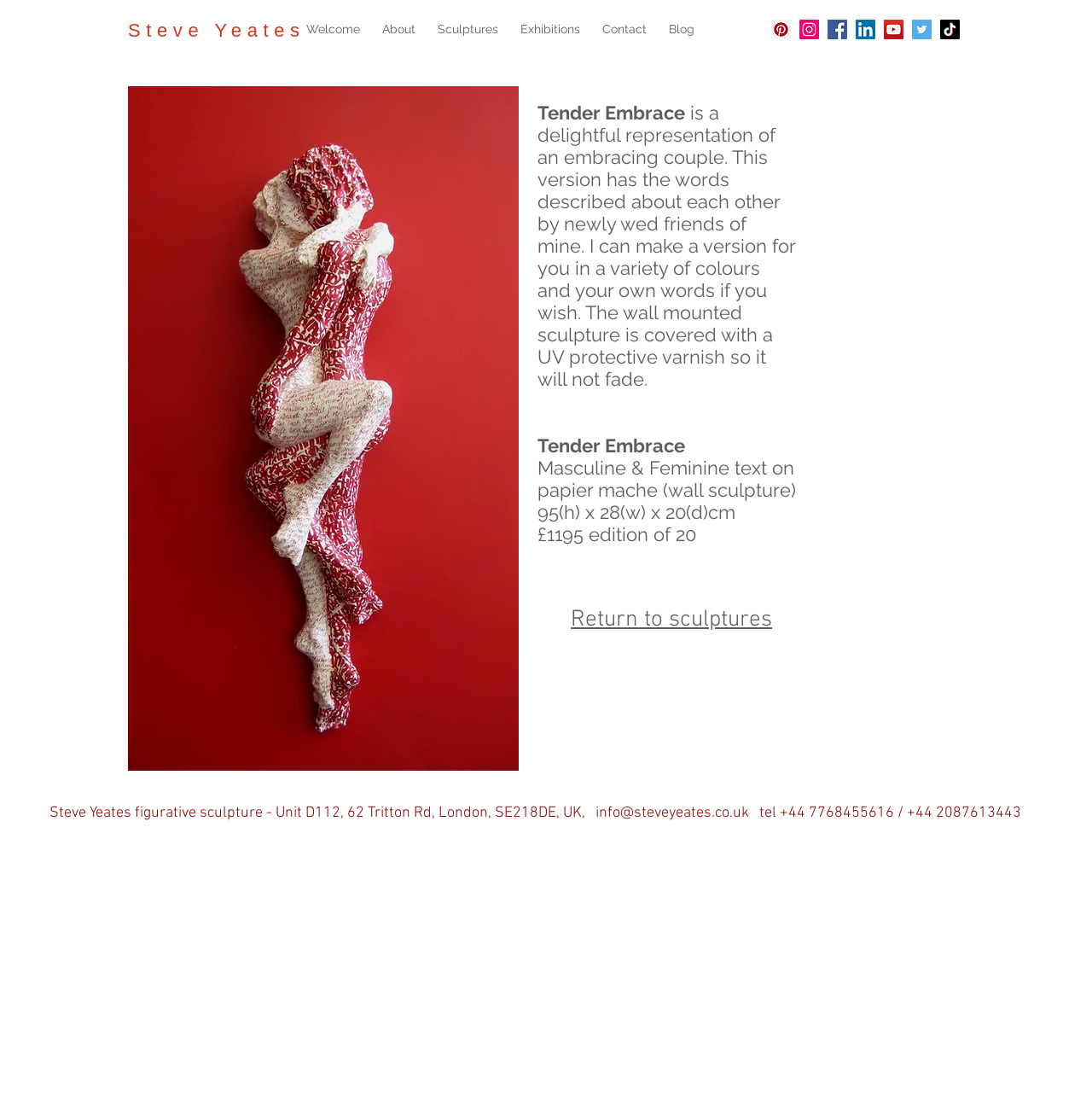Kindly determine the bounding box coordinates for the clickable area to achieve the given instruction: "Check out the 'Sculptures' section".

[0.39, 0.016, 0.466, 0.037]